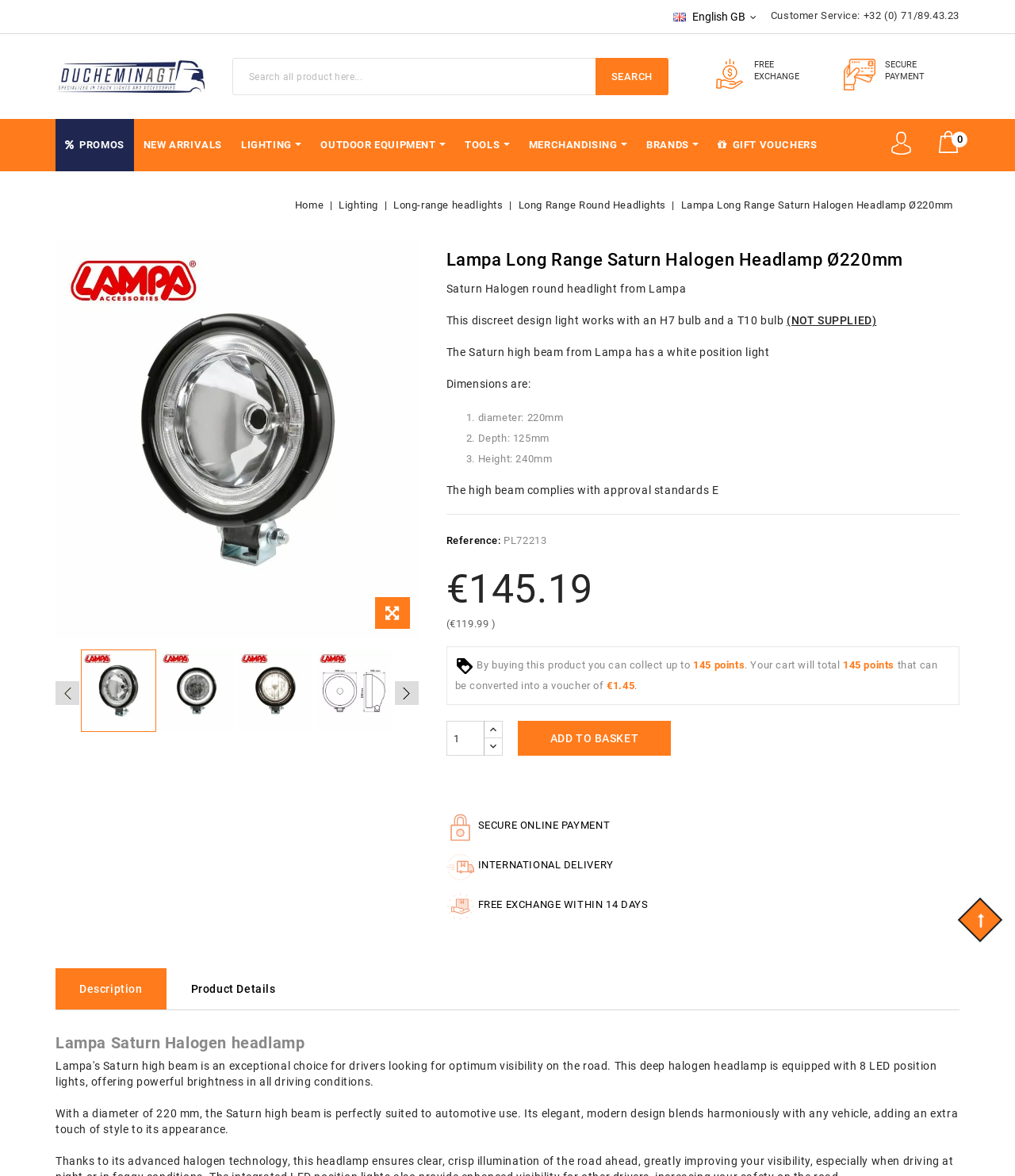Can you provide the bounding box coordinates for the element that should be clicked to implement the instruction: "add to basket"?

[0.51, 0.613, 0.661, 0.643]